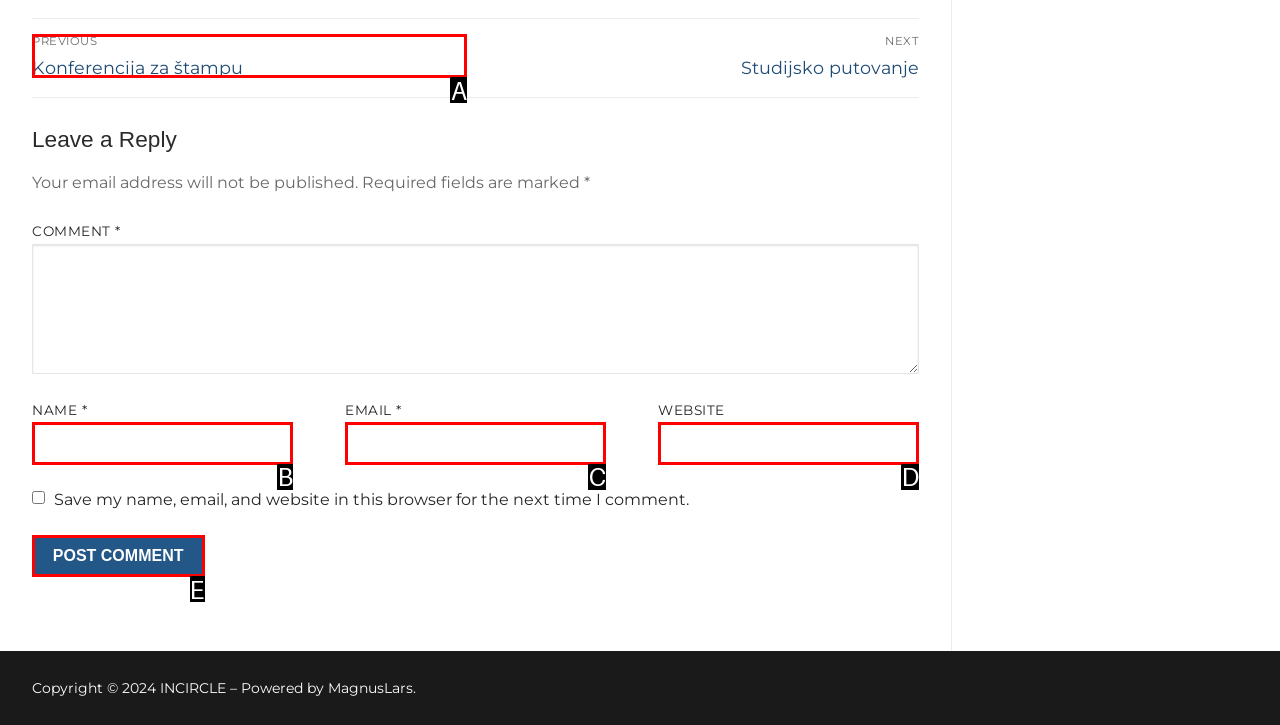Tell me which one HTML element best matches the description: parent_node: NAME * name="author"
Answer with the option's letter from the given choices directly.

B